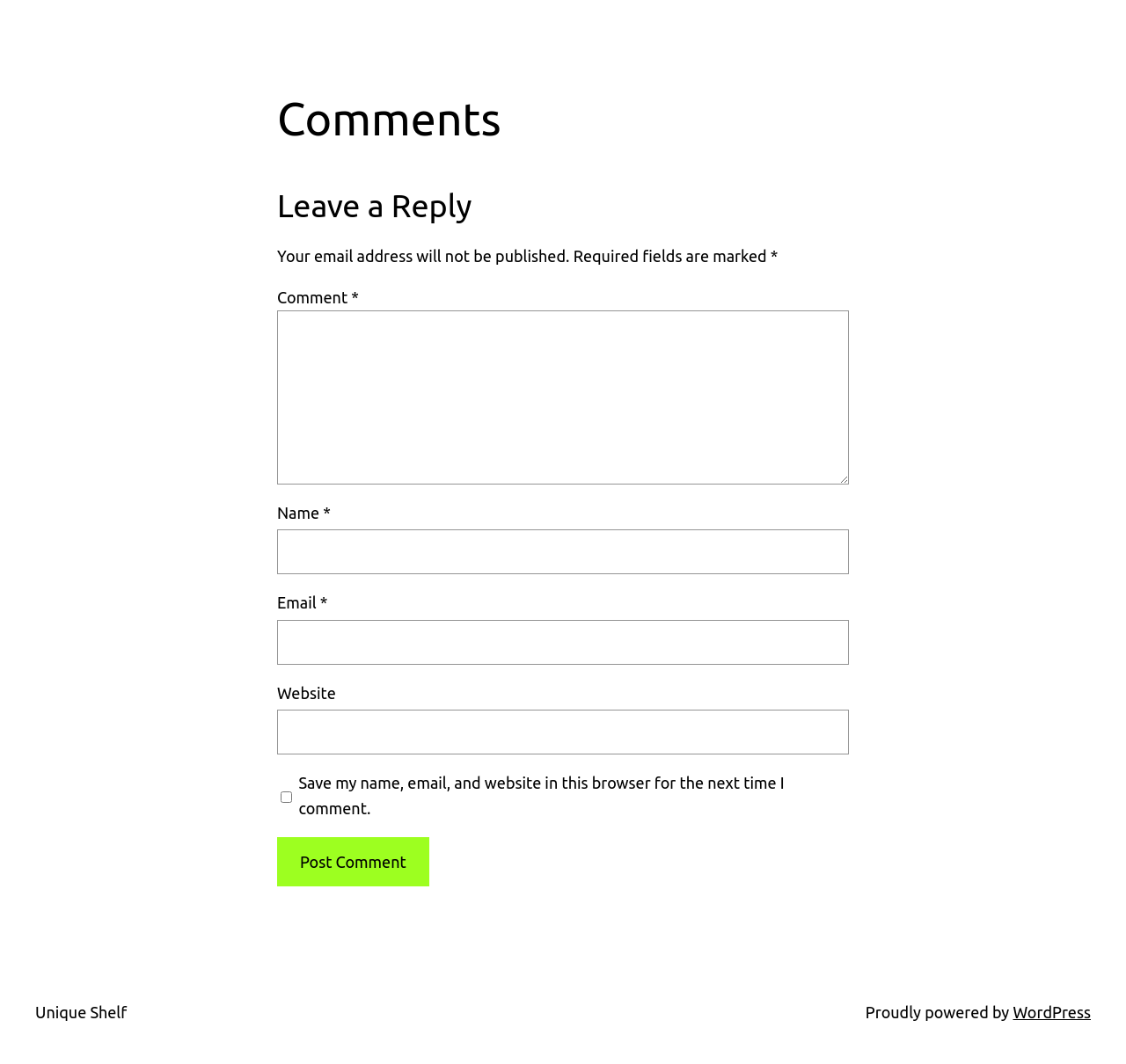Please provide a comprehensive response to the question based on the details in the image: What is the label of the checkbox?

The webpage has a checkbox with the label 'Save my name, email, and website in this browser for the next time I comment.' This suggests that the checkbox is used to save the user's information for future comments.